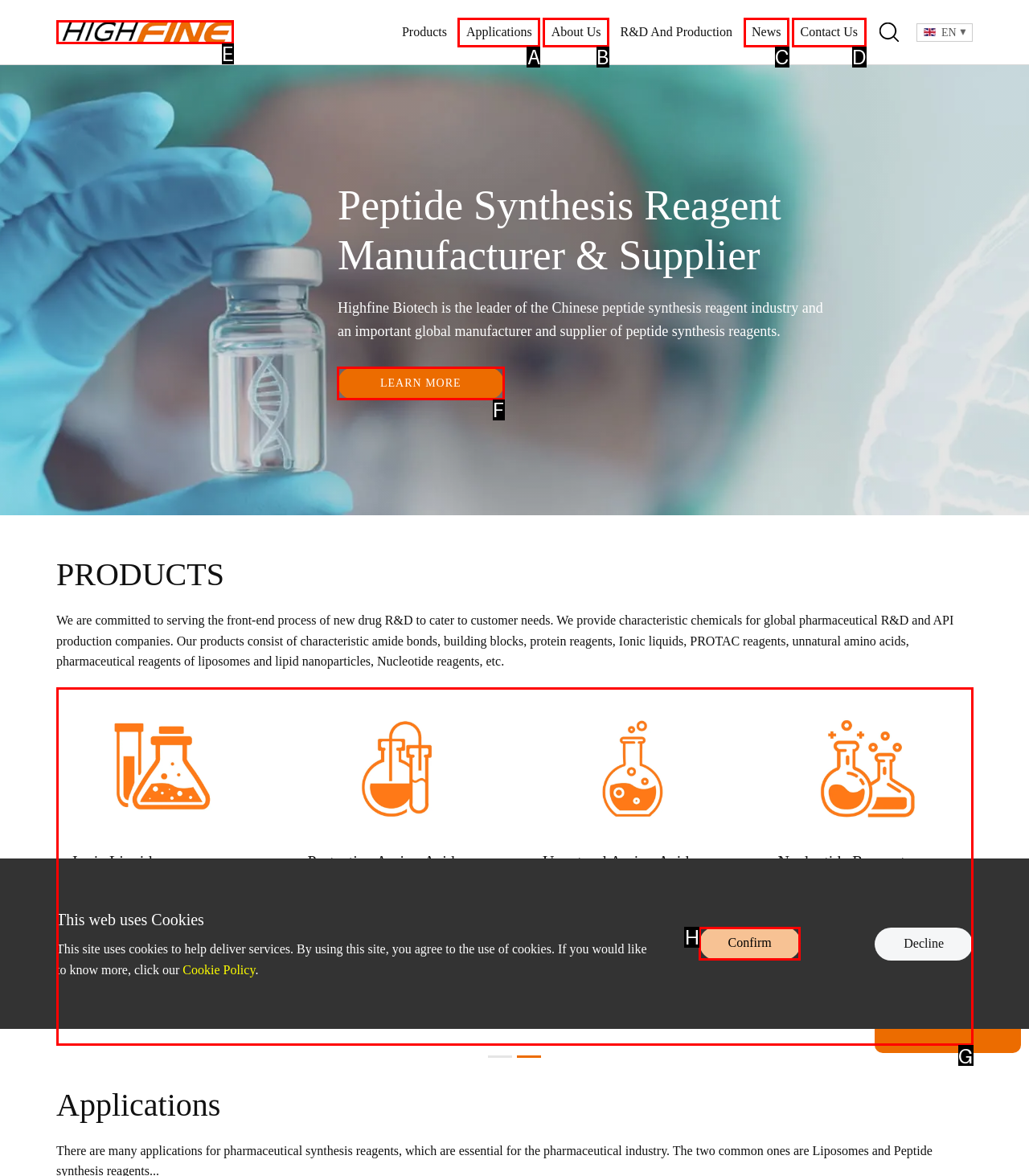Identify the correct UI element to click on to achieve the task: Read more about 'Landfills Across The United States'. Provide the letter of the appropriate element directly from the available choices.

None